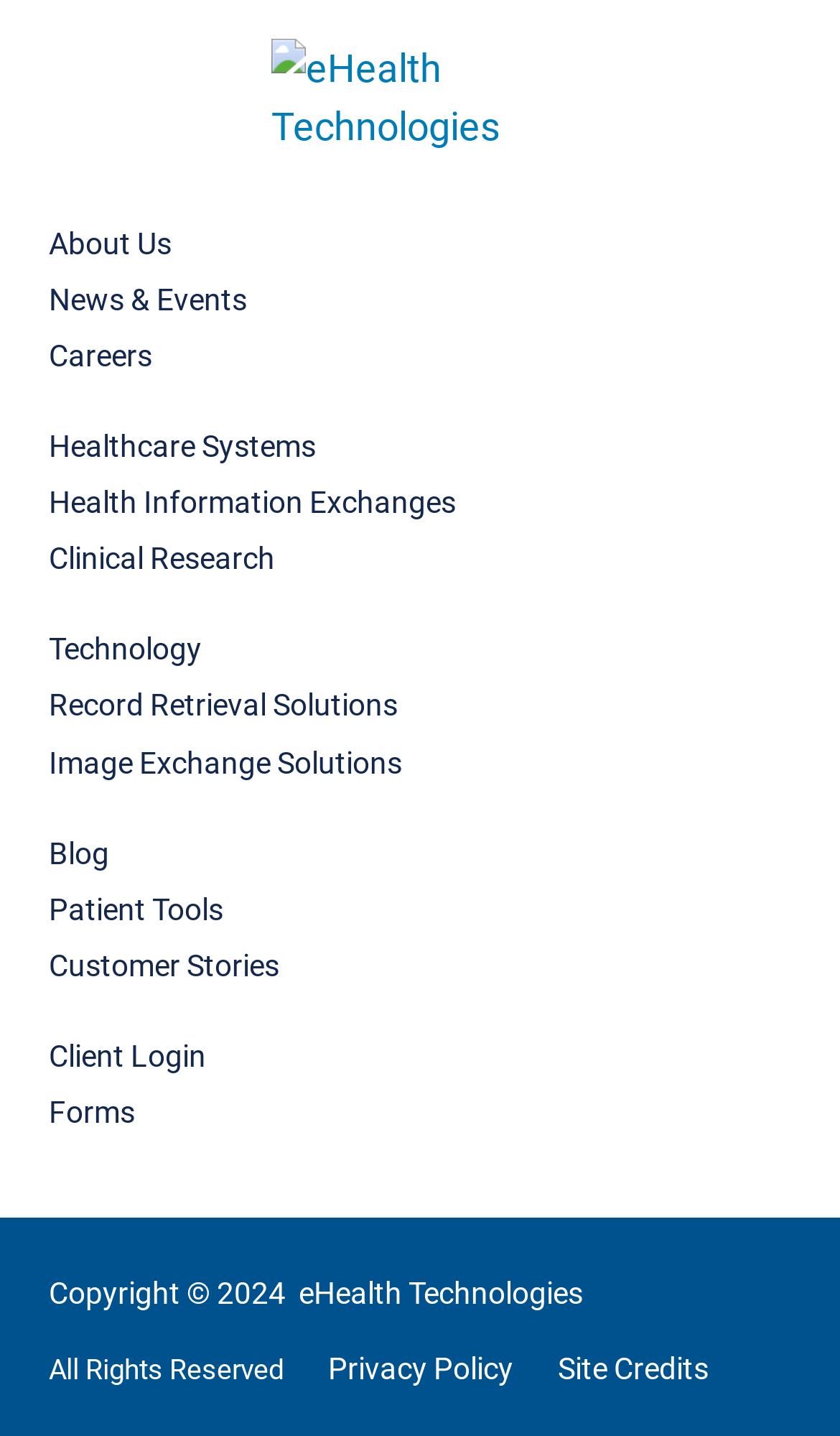Please identify the bounding box coordinates of the element that needs to be clicked to perform the following instruction: "access the healthcare systems page".

[0.058, 0.296, 0.942, 0.327]